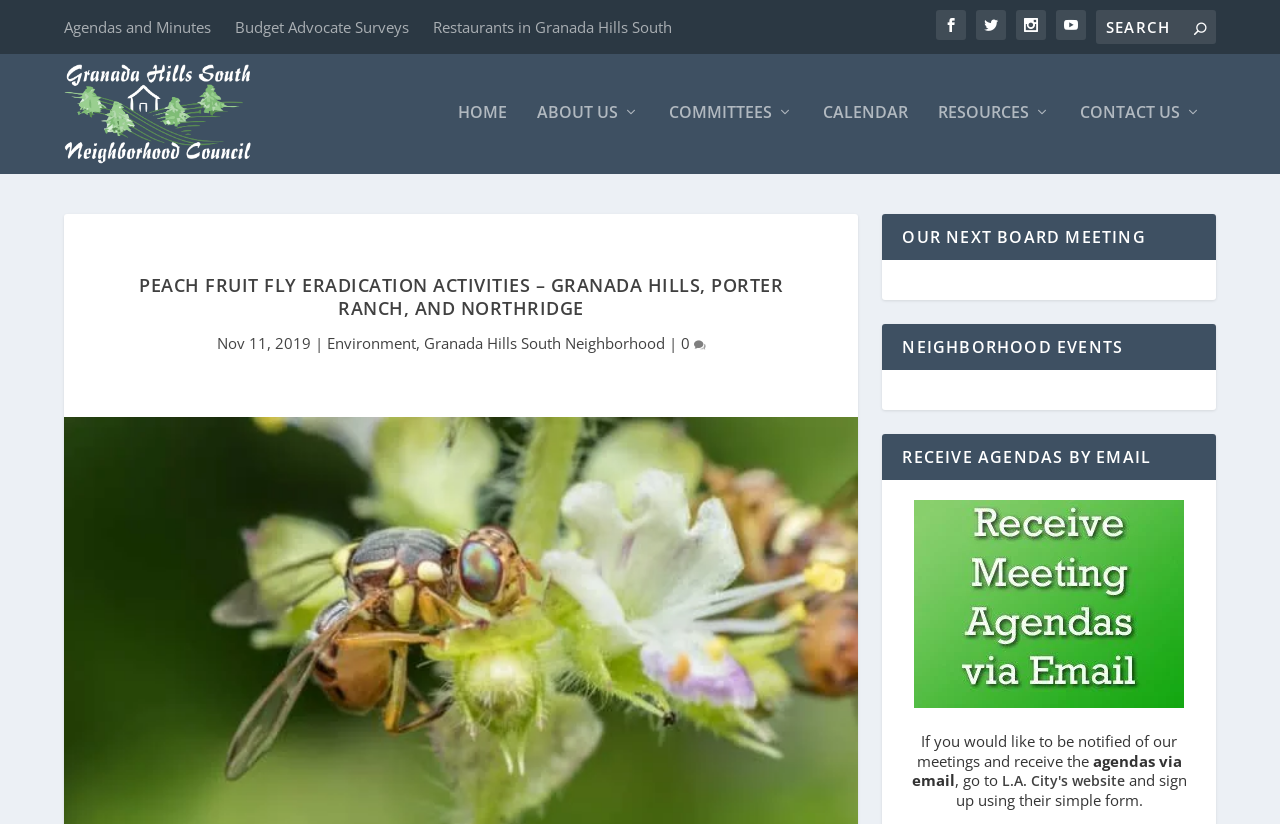Please mark the clickable region by giving the bounding box coordinates needed to complete this instruction: "Enter your post code".

None